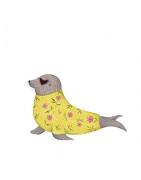Describe every aspect of the image in detail.

The image features a charming illustration of a seal, playfully adorned in a bright yellow garment decorated with floral patterns. The seal has a whimsical expression, characterized by heart-shaped designs over its eyes that add a touch of whimsy. This delightful representation is part of a collection of illustrated postcards, each showcasing unique and playful designs aimed at bringing joy to recipients. The overall aesthetic of the image resonates with a lighthearted and cheerful theme, perfect for sending to loved ones or adding a touch of creativity to one’s stationery collection.